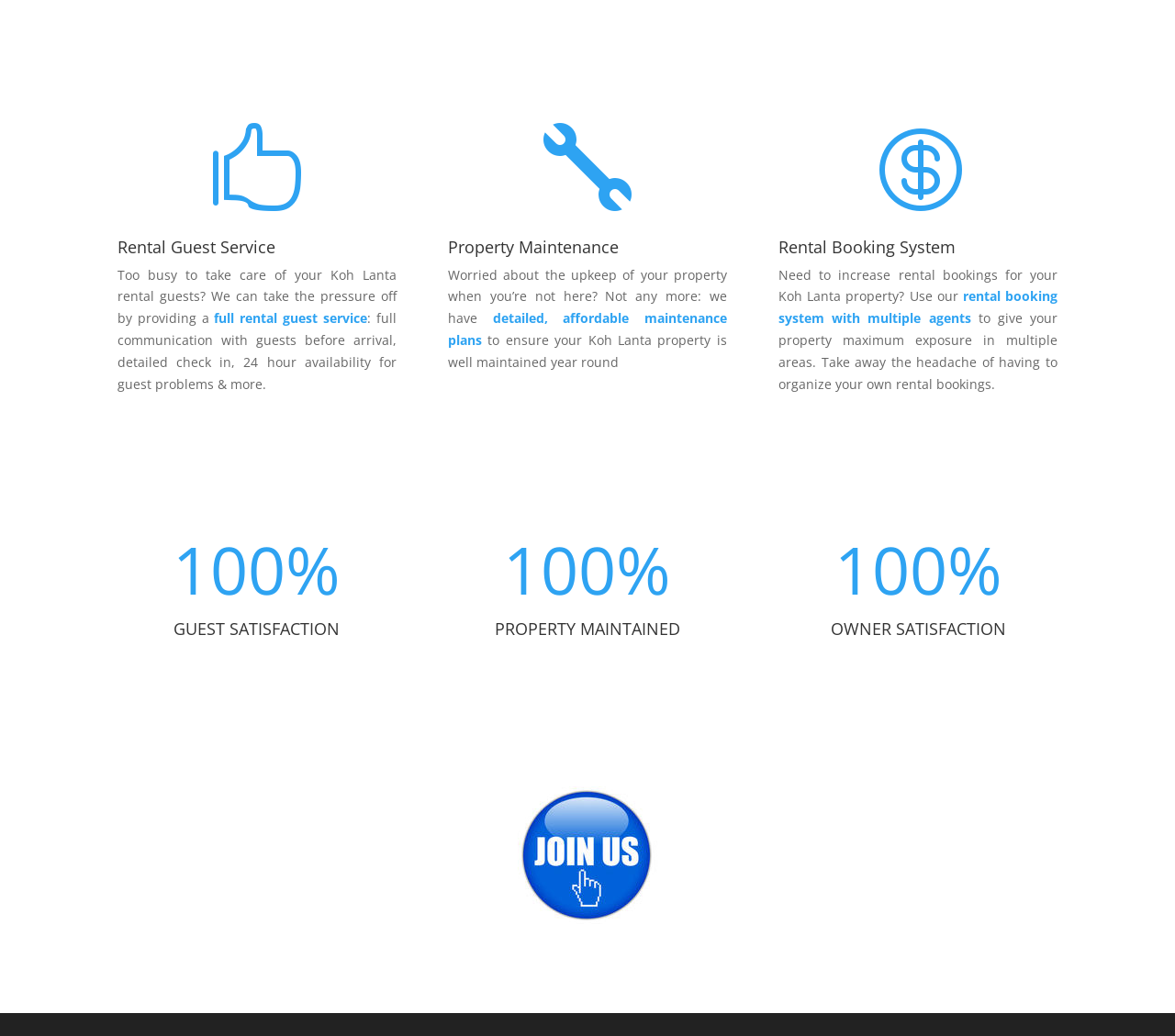Using the given description, provide the bounding box coordinates formatted as (top-left x, top-left y, bottom-right x, bottom-right y), with all values being floating point numbers between 0 and 1. Description: Property Maintenance

[0.381, 0.227, 0.527, 0.249]